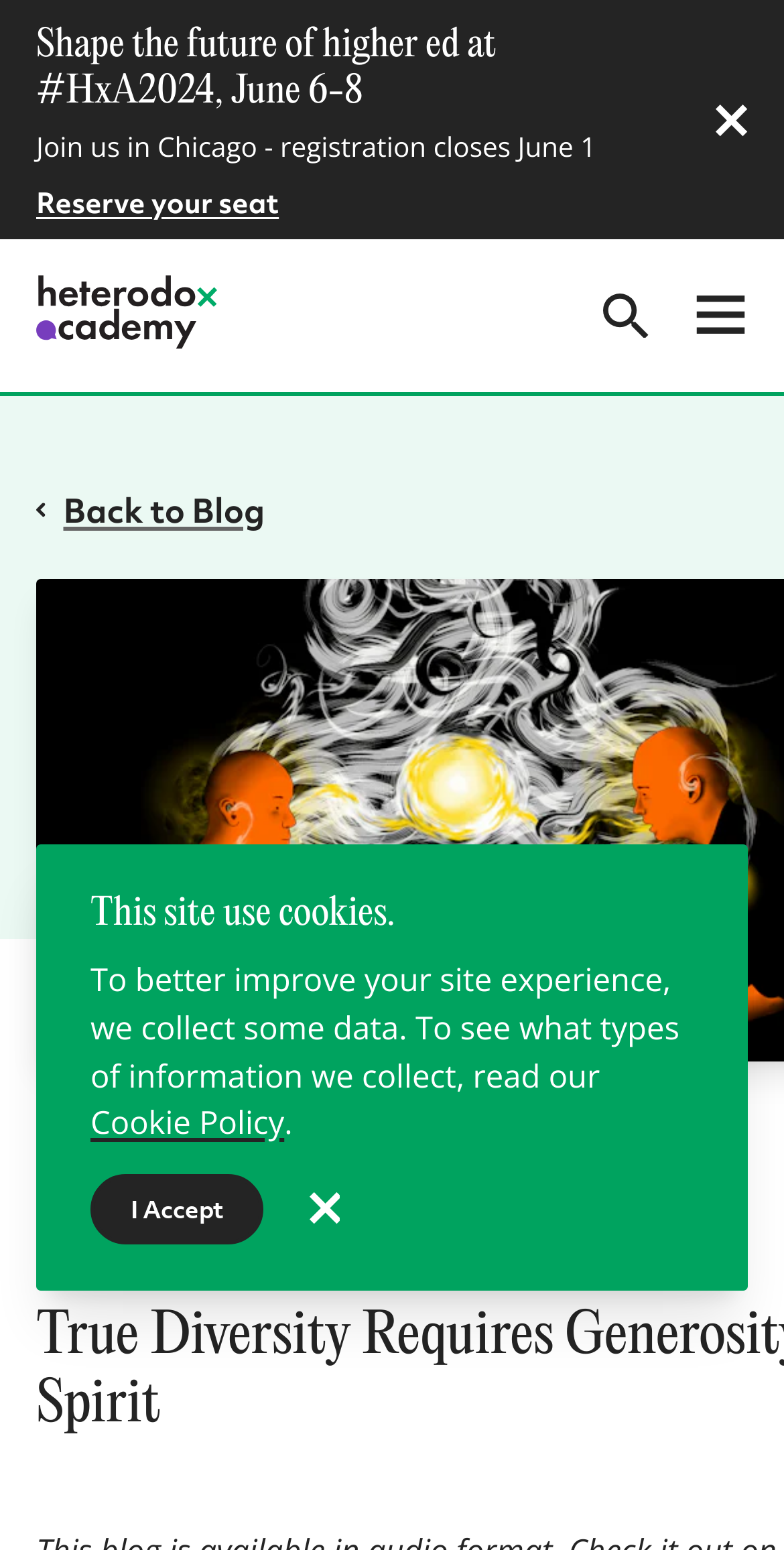How many navigation links are available on the webpage?
Refer to the image and offer an in-depth and detailed answer to the question.

The webpage has a navigation section with 14 links, including 'About Us', 'Who We Are', 'Our Impact', 'Team', and others, which can be accessed by clicking on the 'Toggle mobile navigation' button.